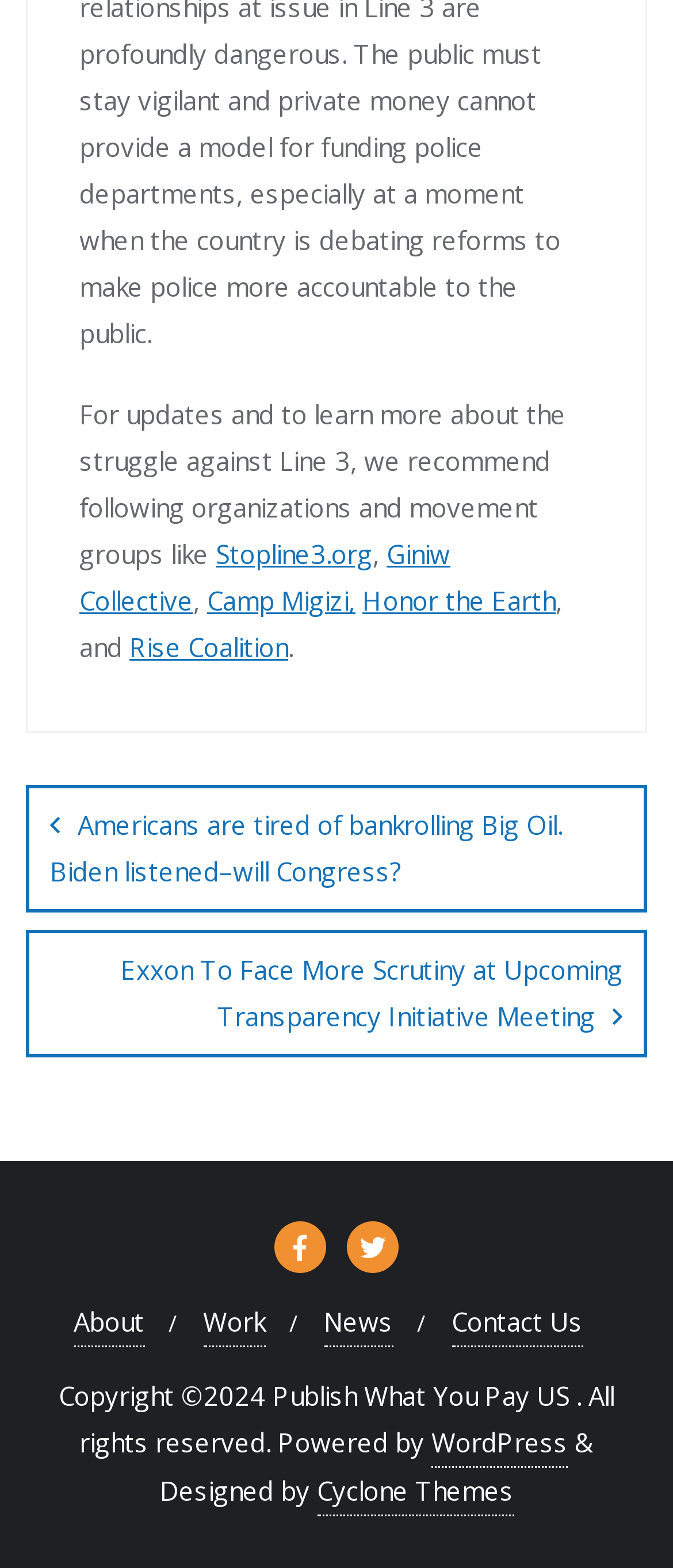Please specify the bounding box coordinates of the clickable region necessary for completing the following instruction: "contact us". The coordinates must consist of four float numbers between 0 and 1, i.e., [left, top, right, bottom].

[0.671, 0.829, 0.865, 0.86]